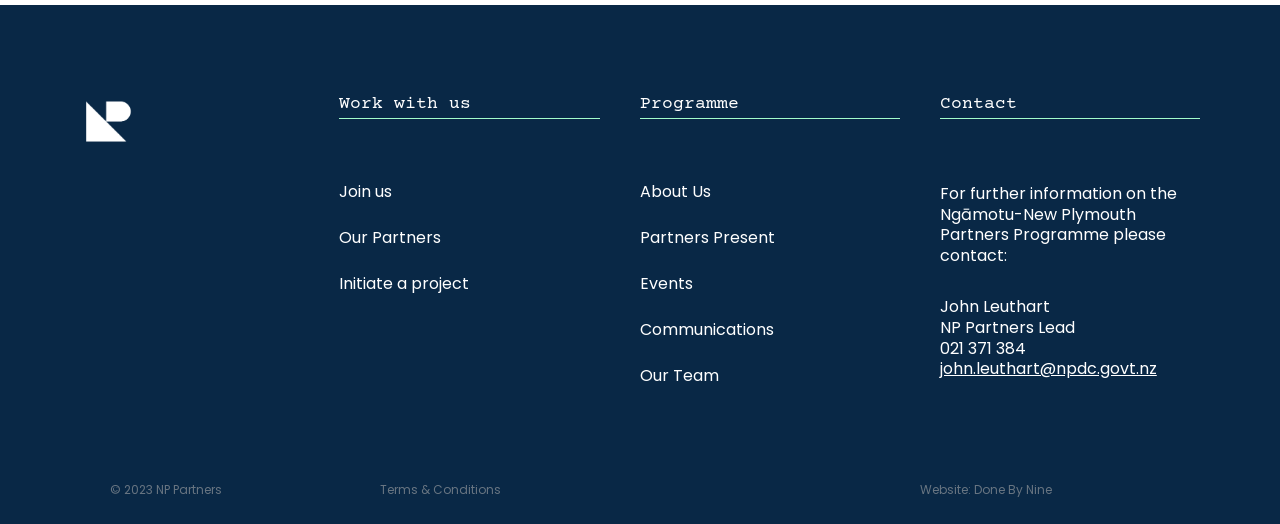What is the contact email for further information? From the image, respond with a single word or brief phrase.

john.leuthart@npdc.govt.nz